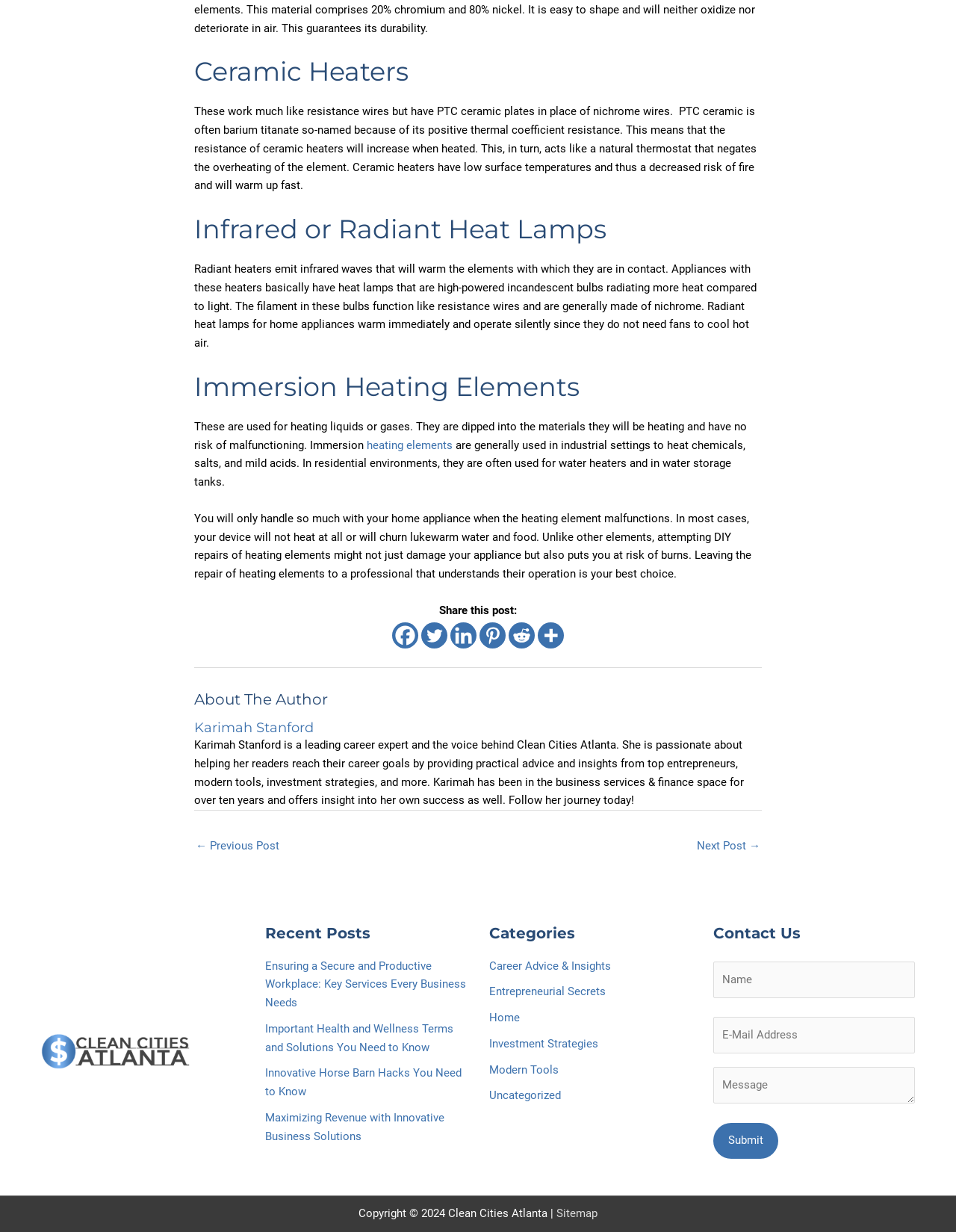What is the purpose of immersion heating elements?
Refer to the image and give a detailed answer to the question.

According to the webpage, immersion heating elements are used for heating liquids or gases, and they are dipped into the materials they will be heating, with no risk of malfunctioning.